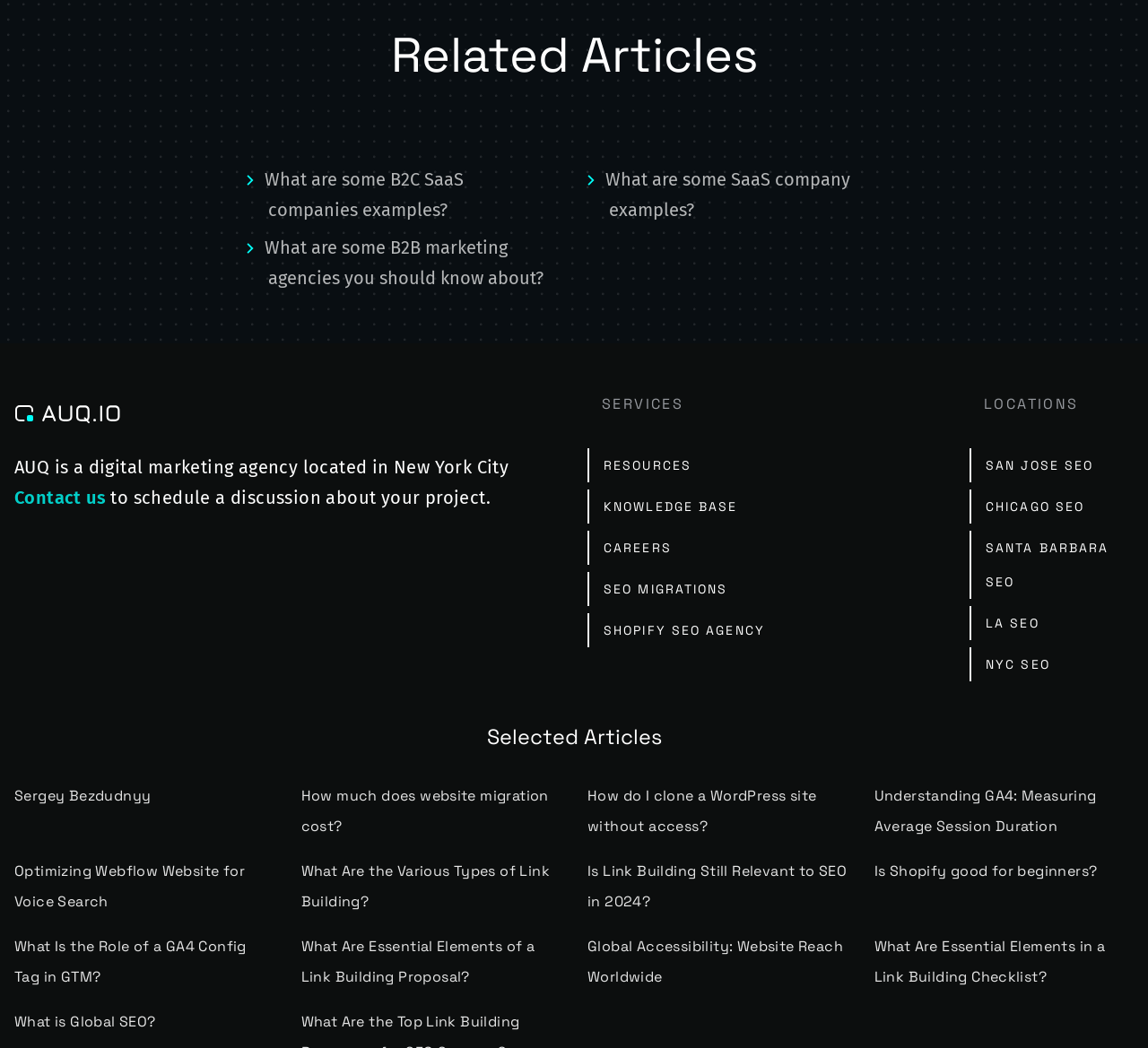Please find the bounding box coordinates of the clickable region needed to complete the following instruction: "Request a quote". The bounding box coordinates must consist of four float numbers between 0 and 1, i.e., [left, top, right, bottom].

None